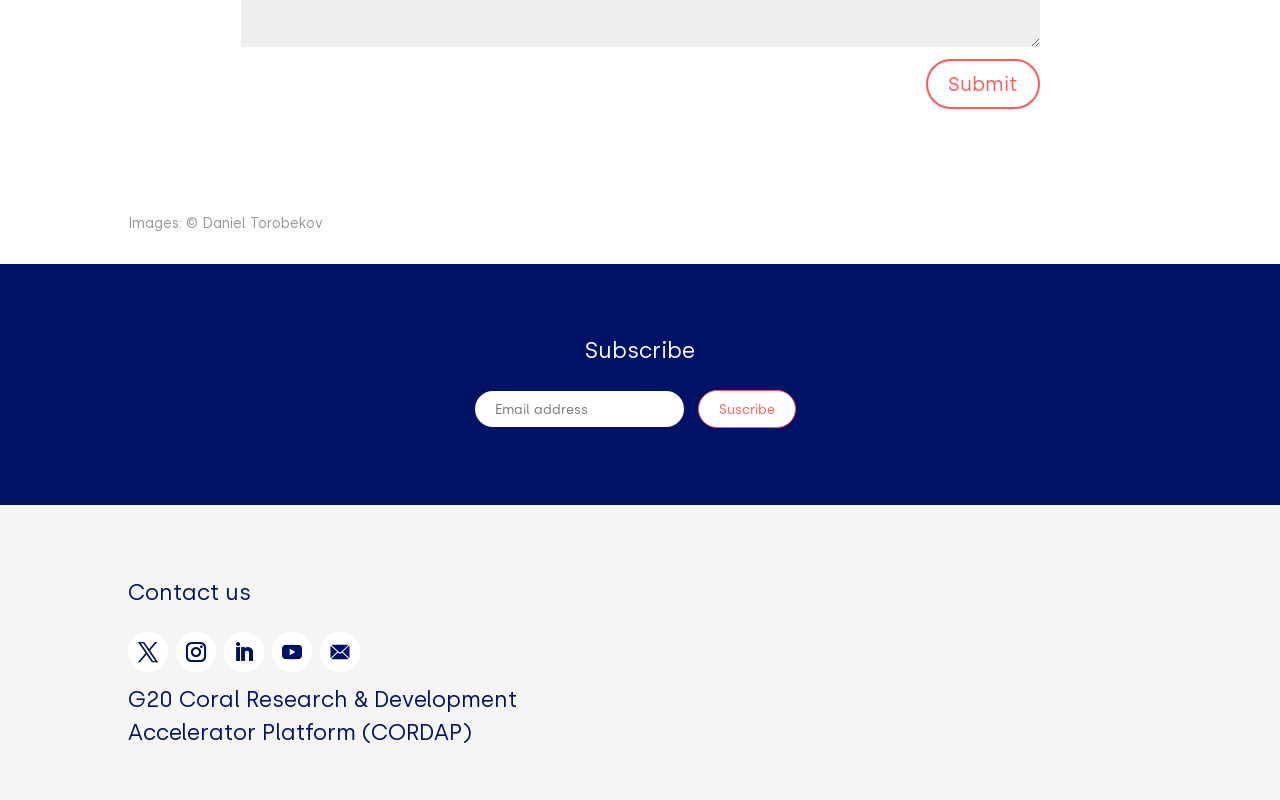Specify the bounding box coordinates of the area that needs to be clicked to achieve the following instruction: "Subscribe to the newsletter".

[0.371, 0.489, 0.534, 0.534]